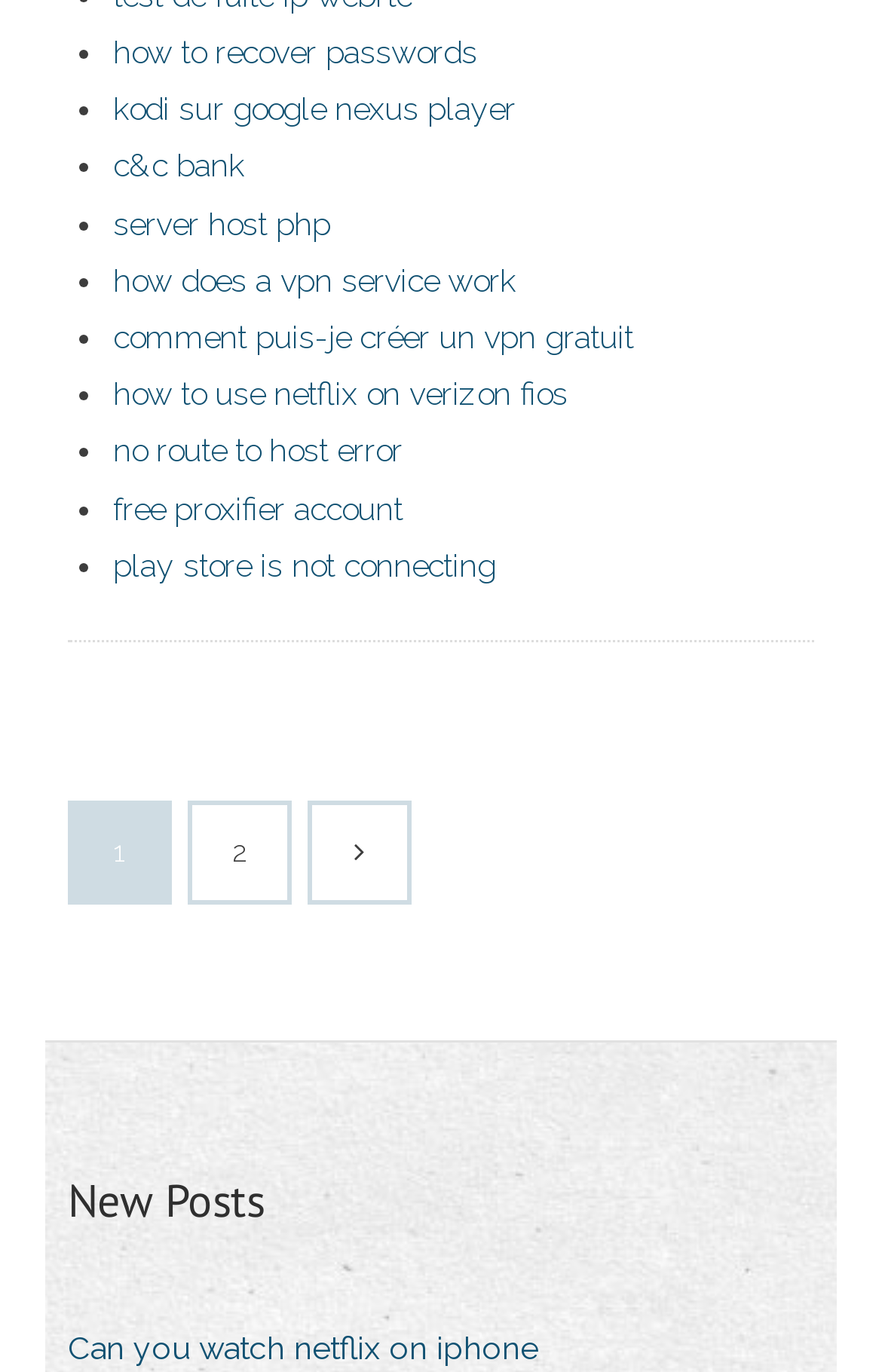Determine the bounding box coordinates for the clickable element to execute this instruction: "view 'New Posts'". Provide the coordinates as four float numbers between 0 and 1, i.e., [left, top, right, bottom].

[0.077, 0.85, 0.3, 0.9]